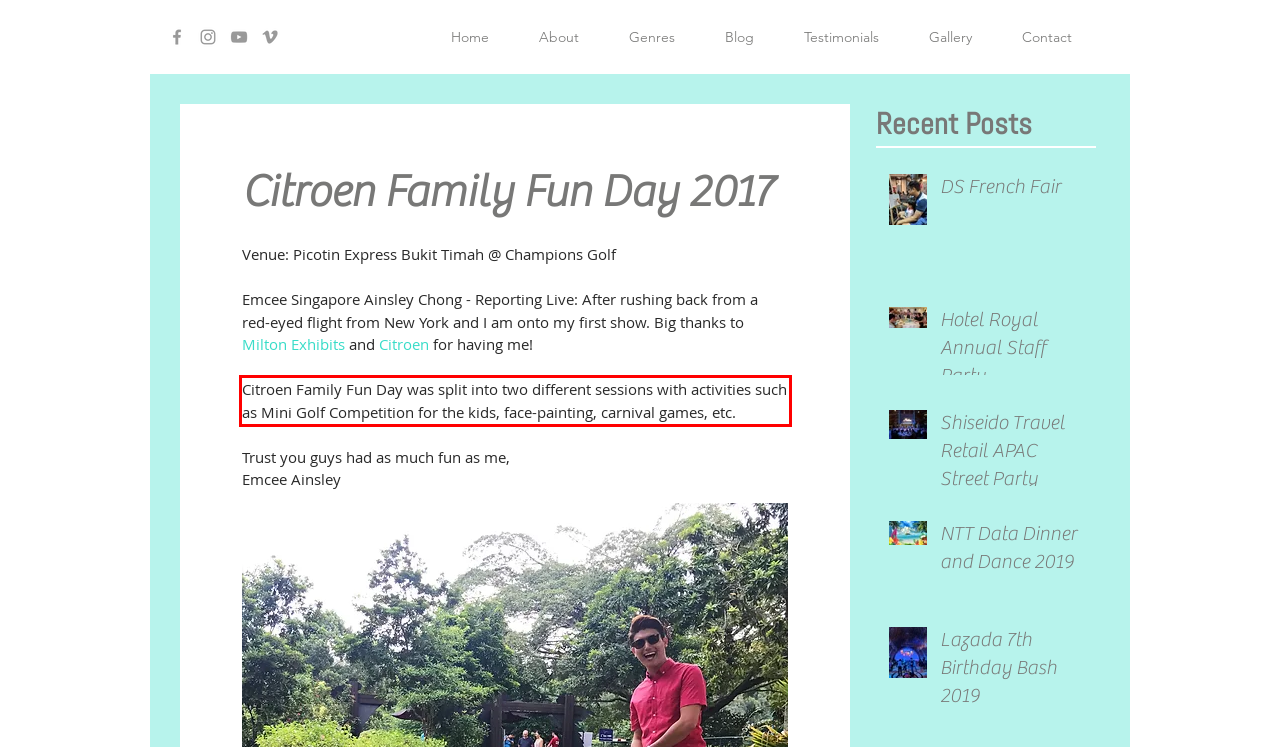Identify and extract the text within the red rectangle in the screenshot of the webpage.

Citroen Family Fun Day was split into two different sessions with activities such as Mini Golf Competition for the kids, face-painting, carnival games, etc.